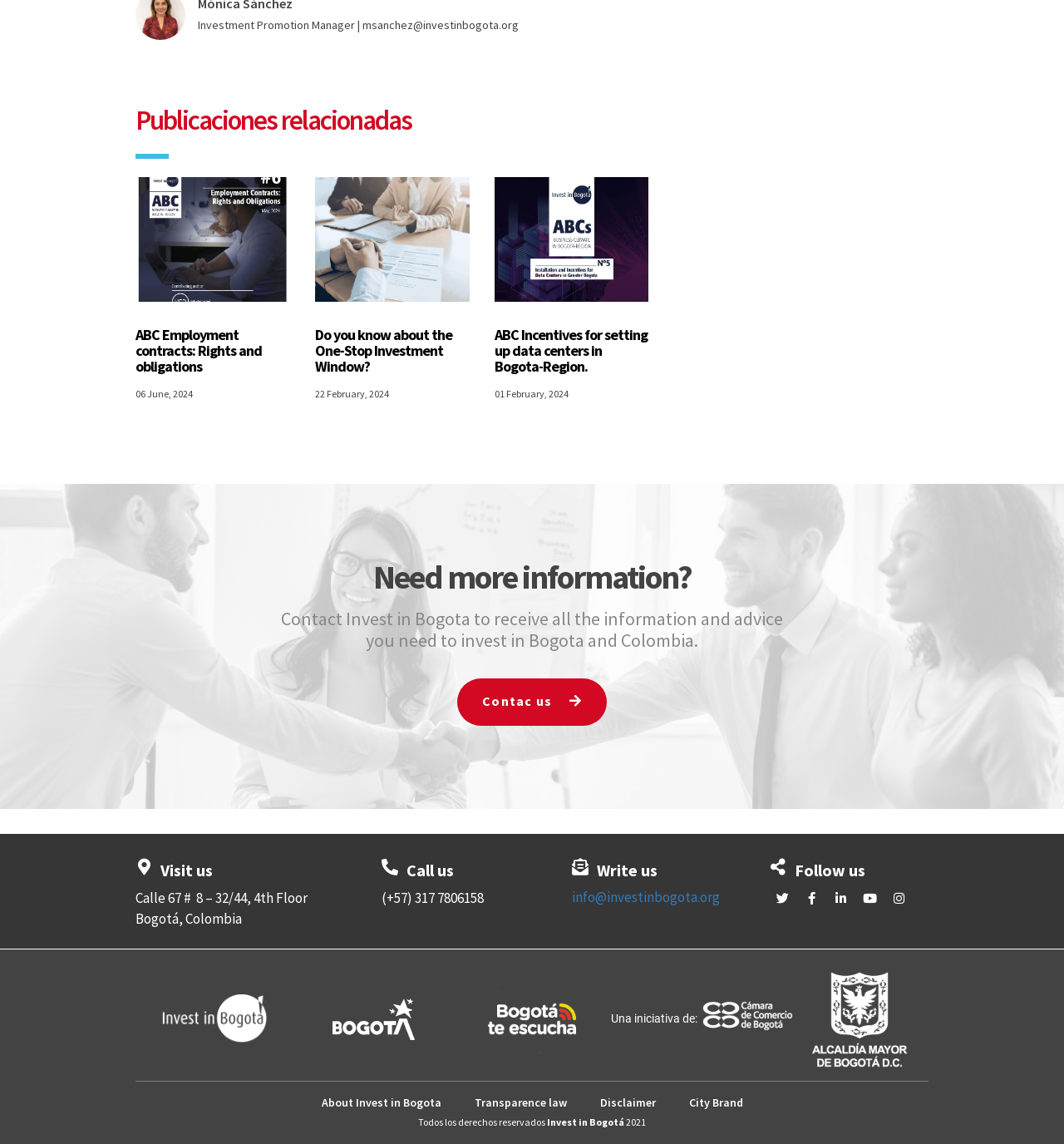Determine the coordinates of the bounding box for the clickable area needed to execute this instruction: "Check the address of Invest in Bogota".

[0.127, 0.777, 0.289, 0.793]